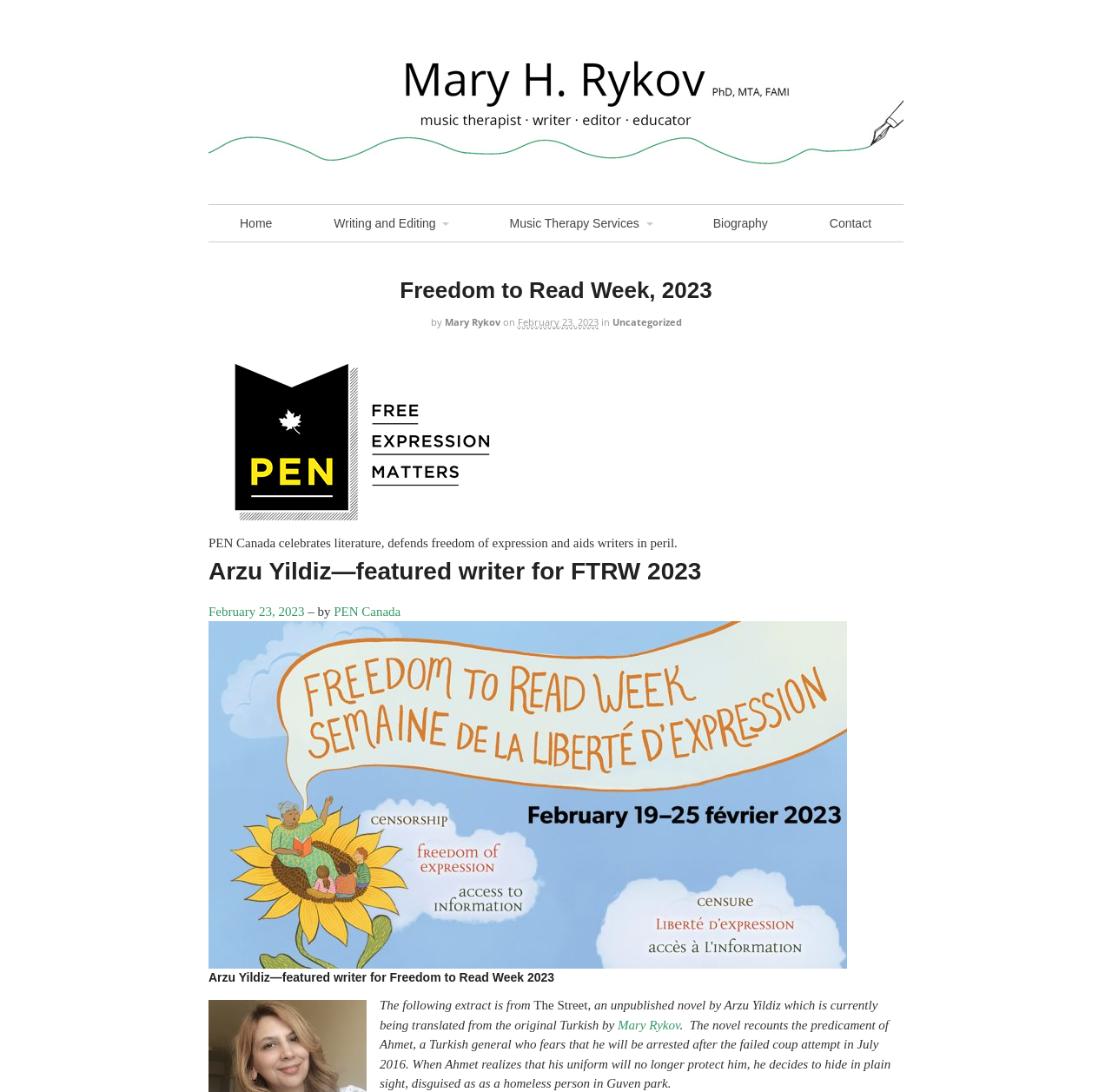Please identify the bounding box coordinates of the element I should click to complete this instruction: 'View the 'Biography' page'. The coordinates should be given as four float numbers between 0 and 1, like this: [left, top, right, bottom].

[0.63, 0.188, 0.701, 0.221]